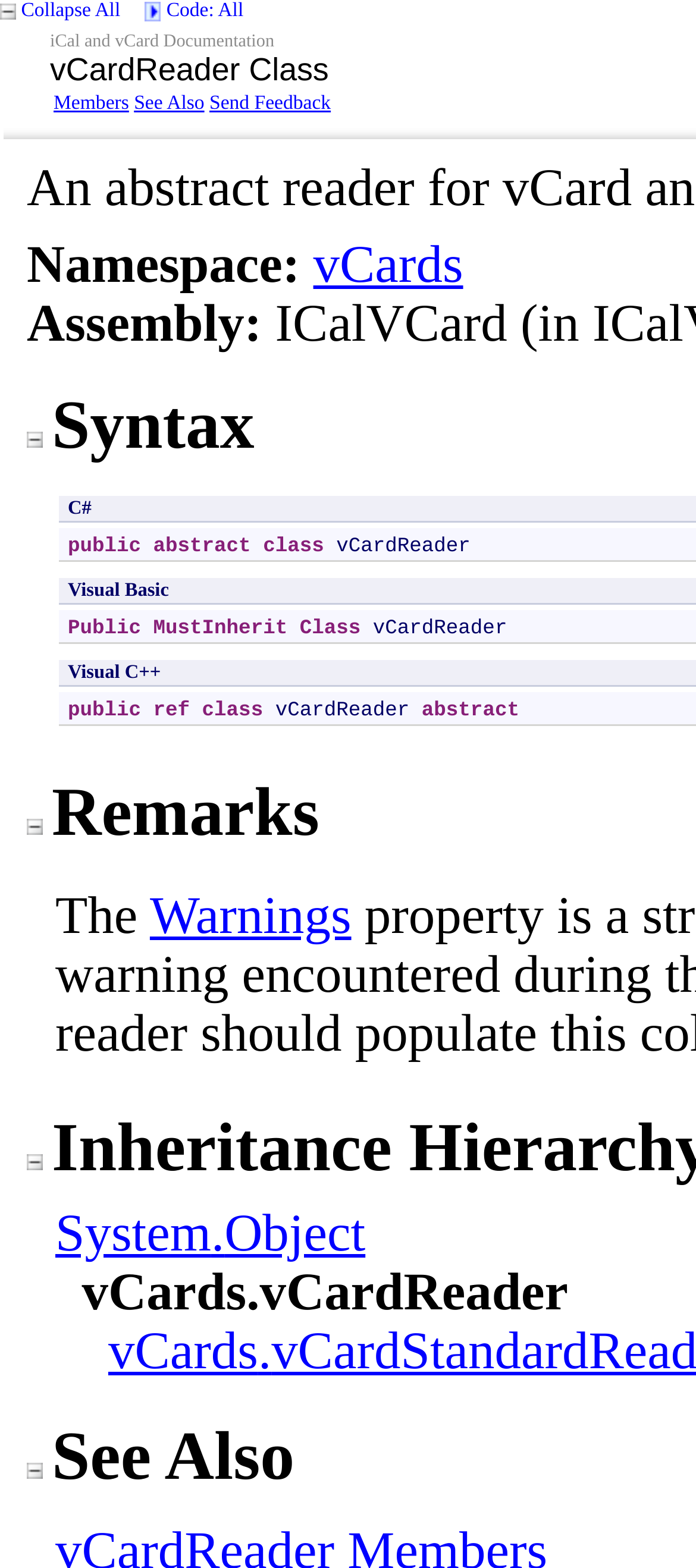What is the namespace of vCardReader?
Kindly give a detailed and elaborate answer to the question.

I found the answer by looking at the 'Namespace:' label and its corresponding value, which is a link labeled 'vCards'.